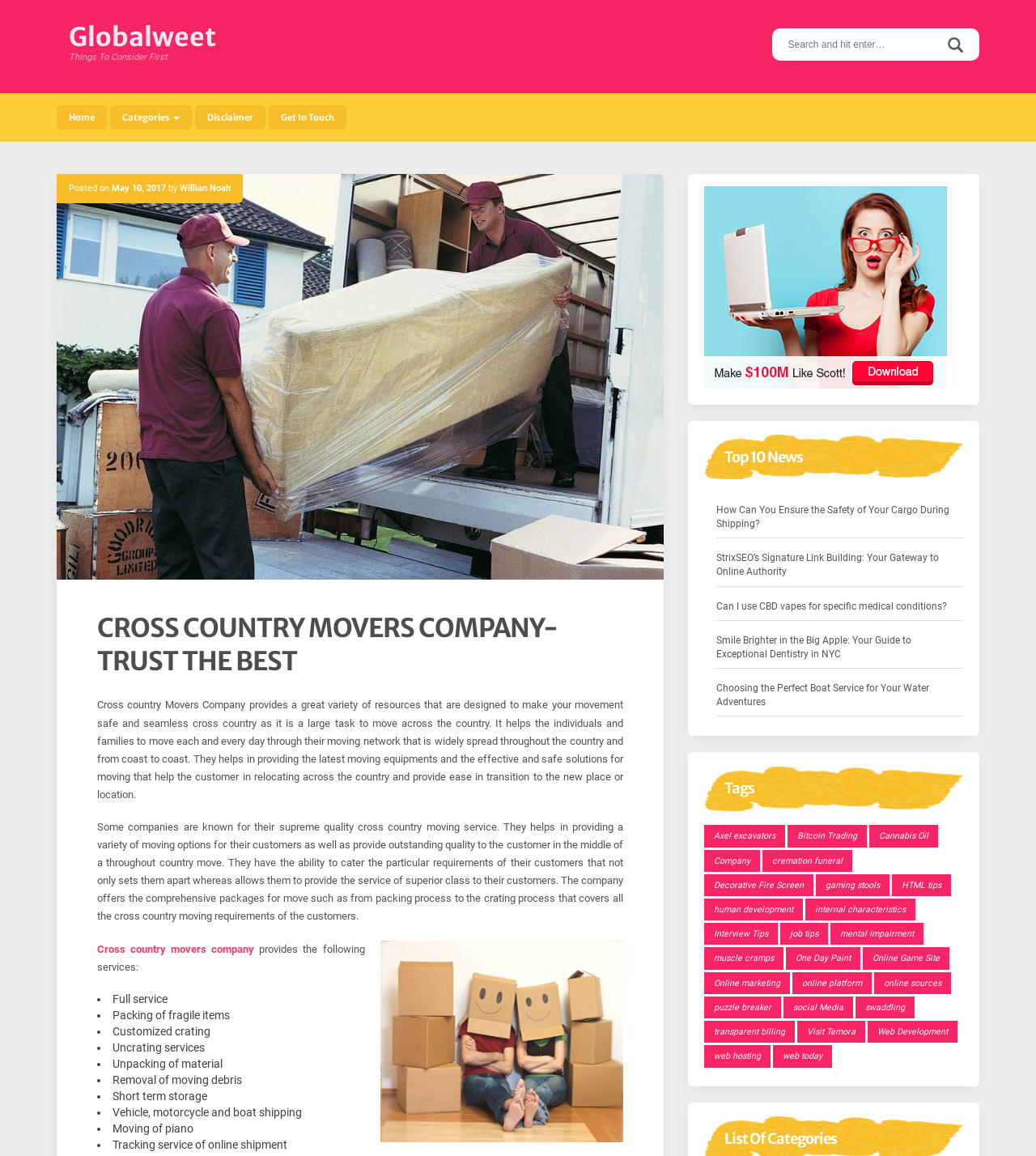From the element description job tips, predict the bounding box coordinates of the UI element. The coordinates must be specified in the format (top-left x, top-left y, bottom-right x, bottom-right y) and should be within the 0 to 1 range.

[0.753, 0.798, 0.799, 0.818]